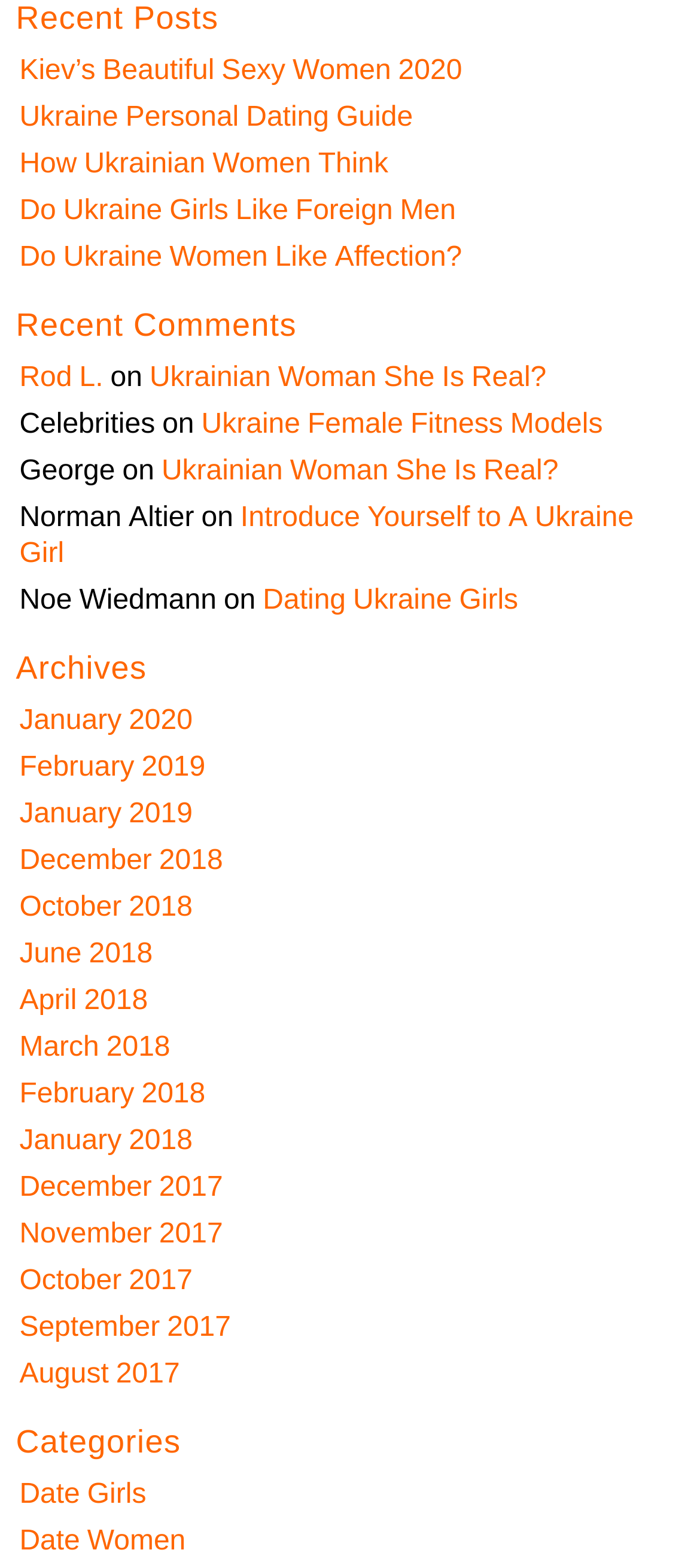Determine the bounding box coordinates of the clickable element necessary to fulfill the instruction: "Click on 'Kiev’s Beautiful Sexy Women 2020'". Provide the coordinates as four float numbers within the 0 to 1 range, i.e., [left, top, right, bottom].

[0.028, 0.033, 0.66, 0.055]